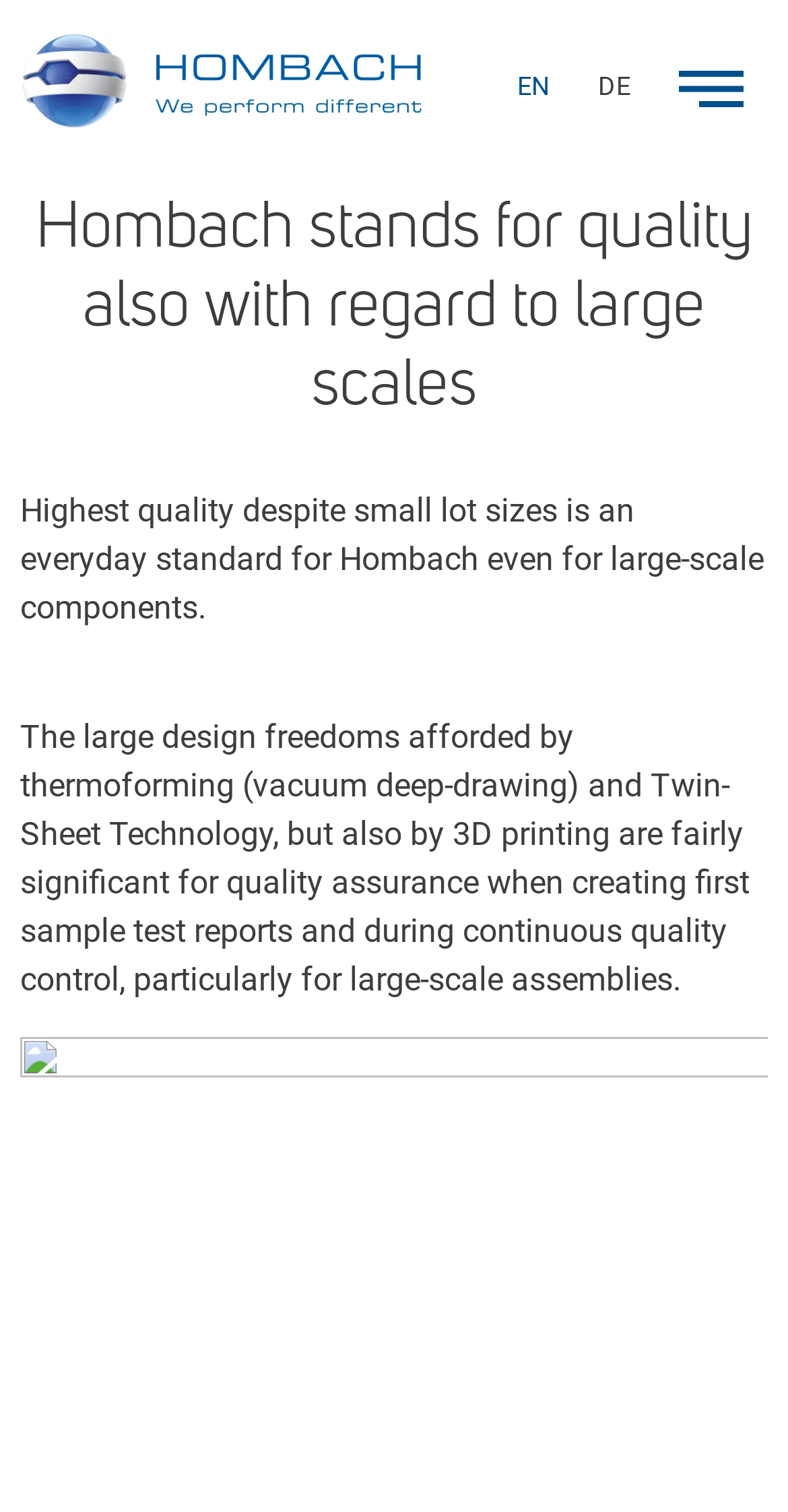Create a detailed summary of all the visual and textual information on the webpage.

The webpage is about Hombach Kunststofftechnik, a specialist in thermoforming and Twin-Sheet Technology. At the top left of the page, there is a logo image with a link to the company's homepage. Below the logo, there are two language options, "EN" and "DE", located at the top right corner of the page.

The main content of the page is divided into a header section and a text section. The header section is centered at the top of the page and contains the title "Hombach stands for quality also with regard to large scales". 

Below the header, there are two paragraphs of text. The first paragraph is located at the top left of the page and describes how Hombach maintains high quality despite small lot sizes, even for large-scale components. The second paragraph is located below the first one and explains how various technologies, including thermoforming, Twin-Sheet Technology, and 3D printing, contribute to quality assurance in creating sample test reports and during continuous quality control, particularly for large-scale assemblies.